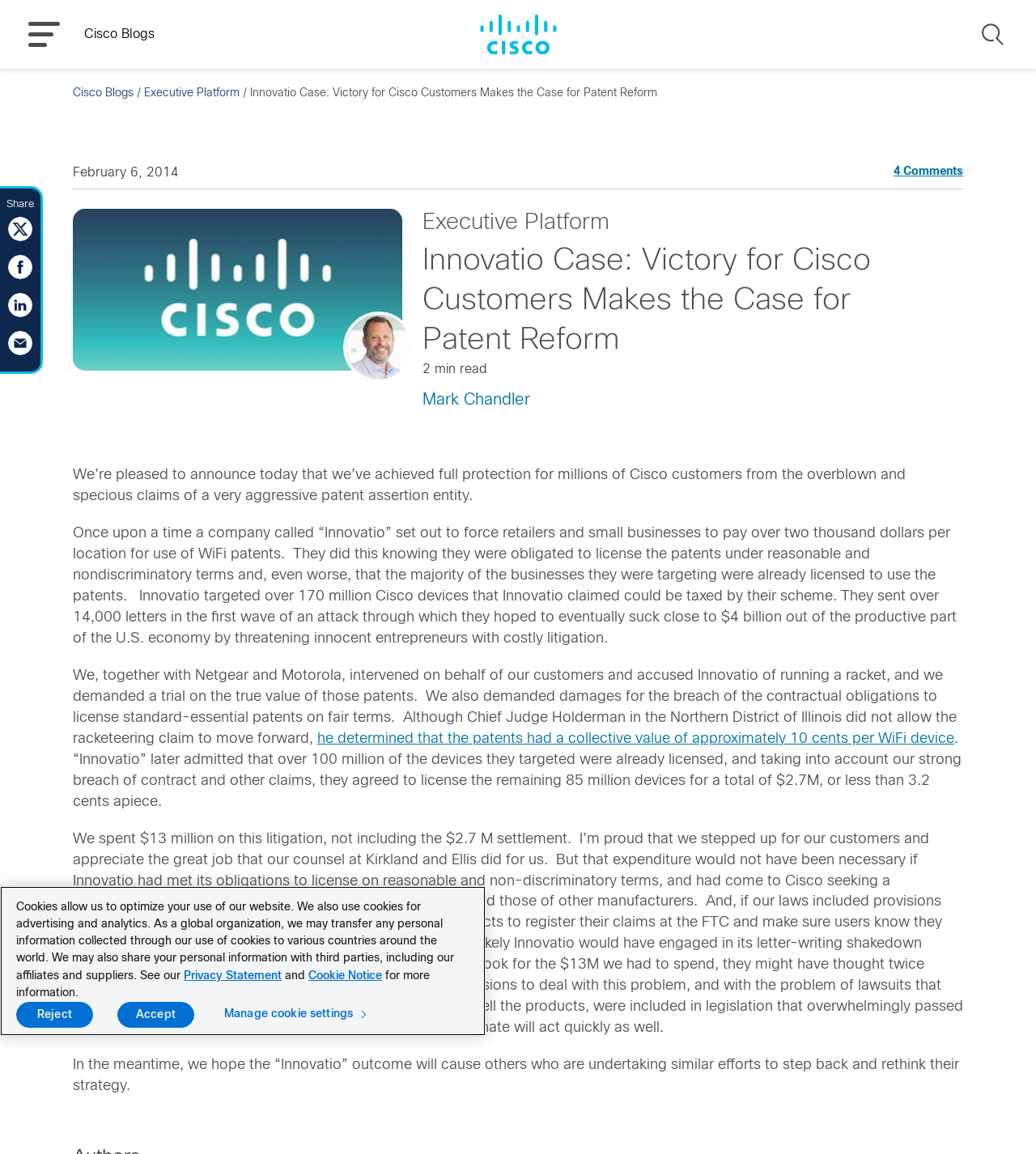Determine the bounding box coordinates for the area you should click to complete the following instruction: "Share the article on Twitter".

[0.008, 0.201, 0.031, 0.211]